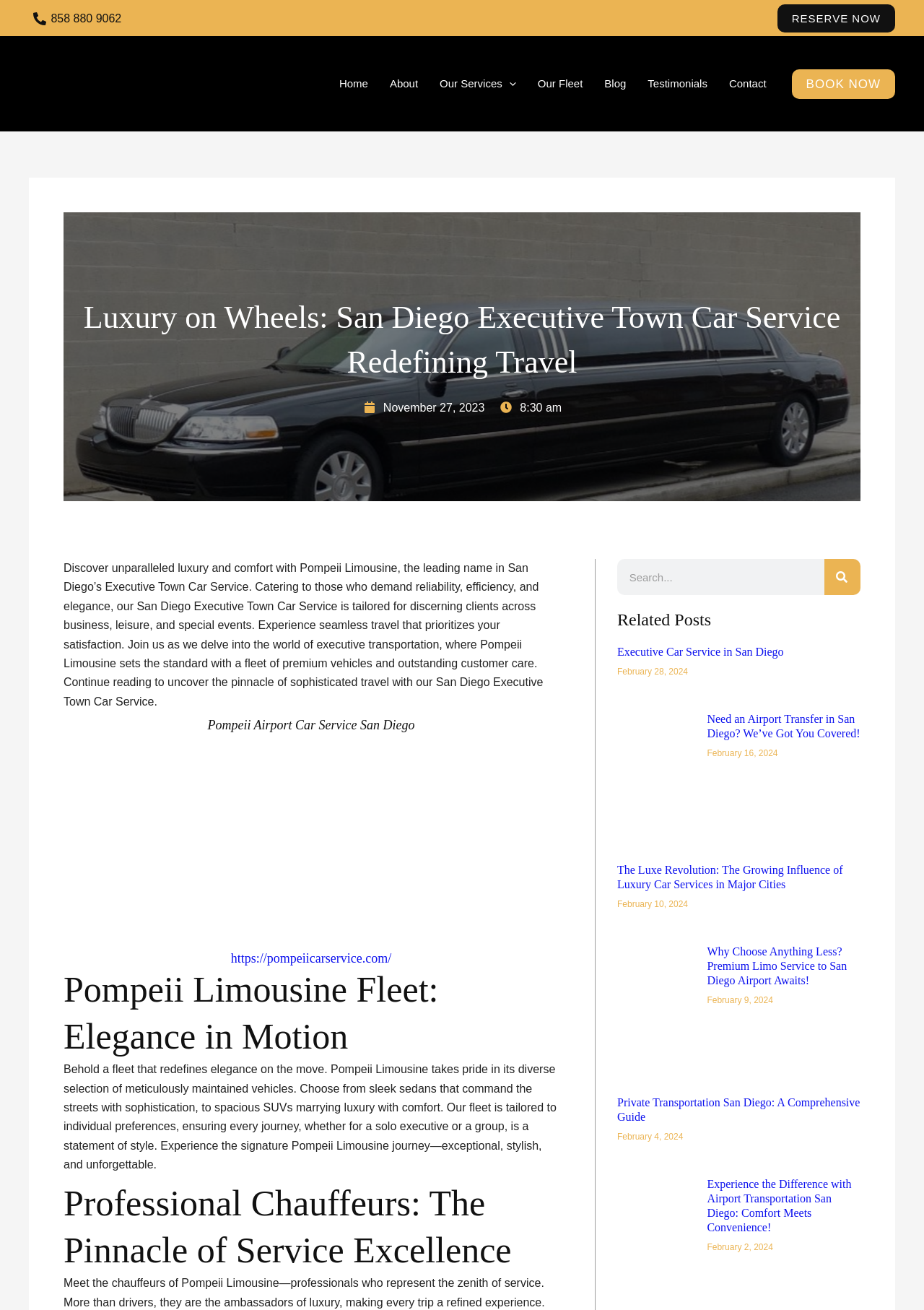Based on the description "South Dakota", find the bounding box of the specified UI element.

None